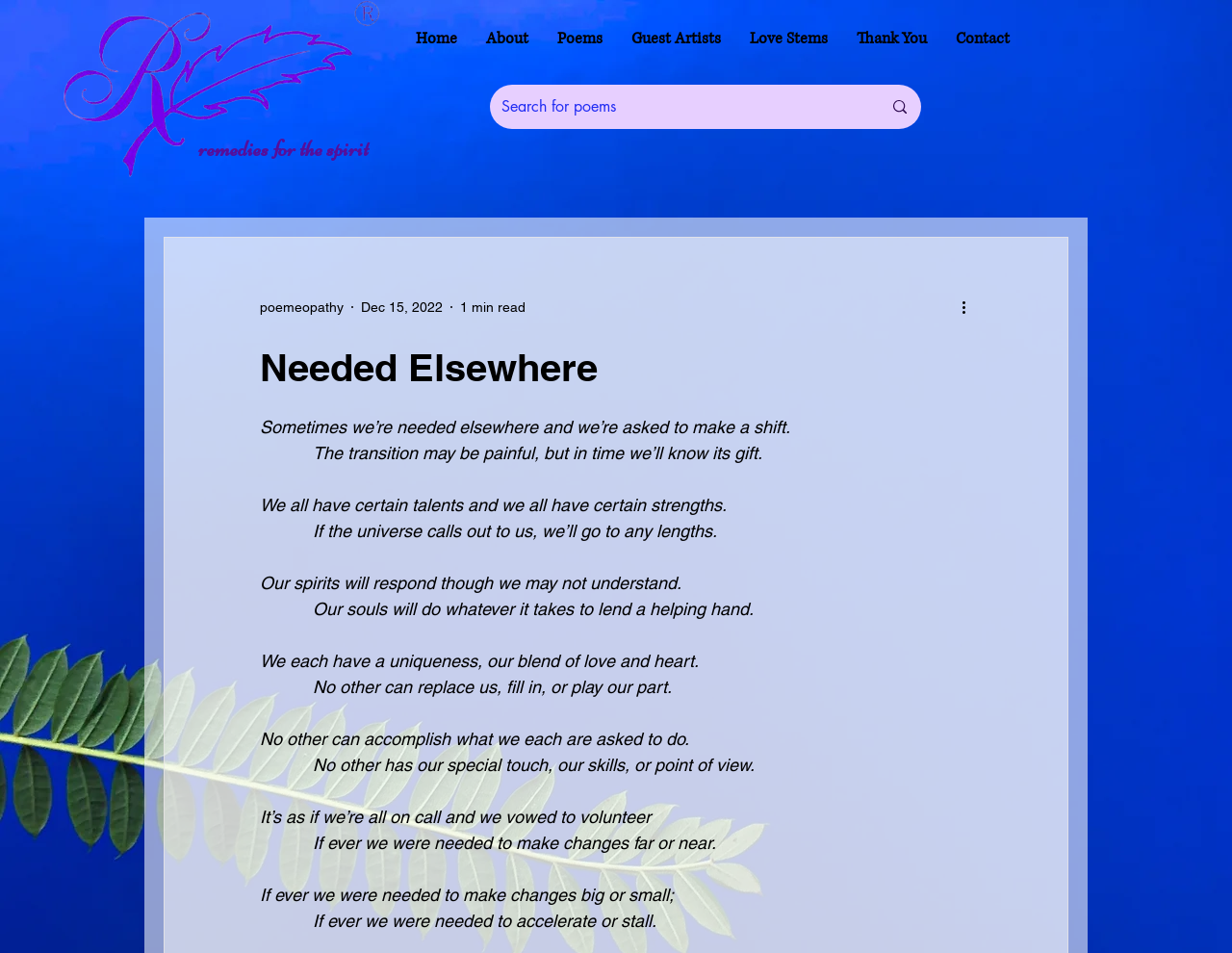What is the image above the poem 'Needed Elsewhere'?
From the image, respond using a single word or phrase.

Our health is our biggest wealth!